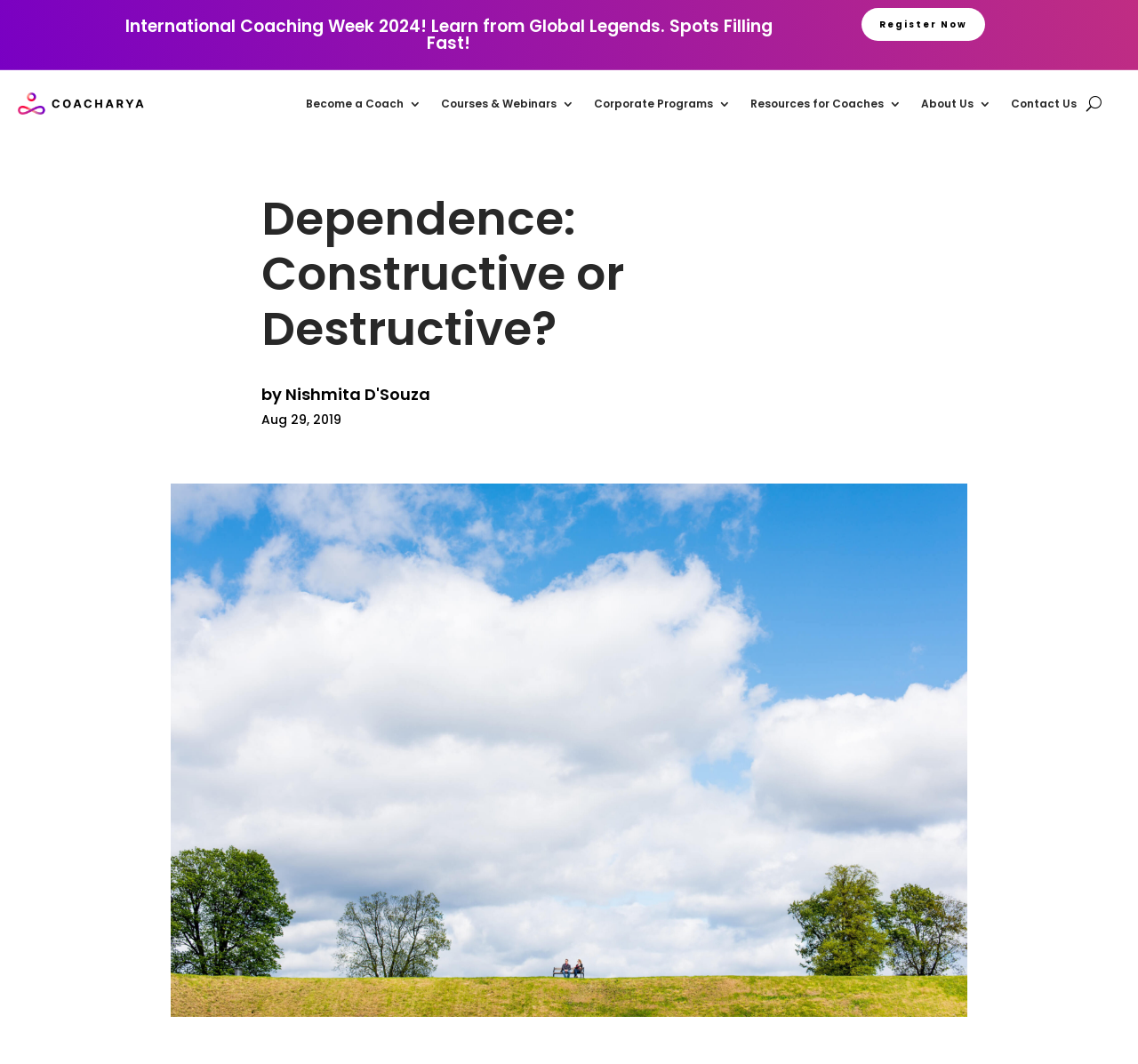What is the name of the logo in the top-left corner? Based on the image, give a response in one word or a short phrase.

Coacharya Logo